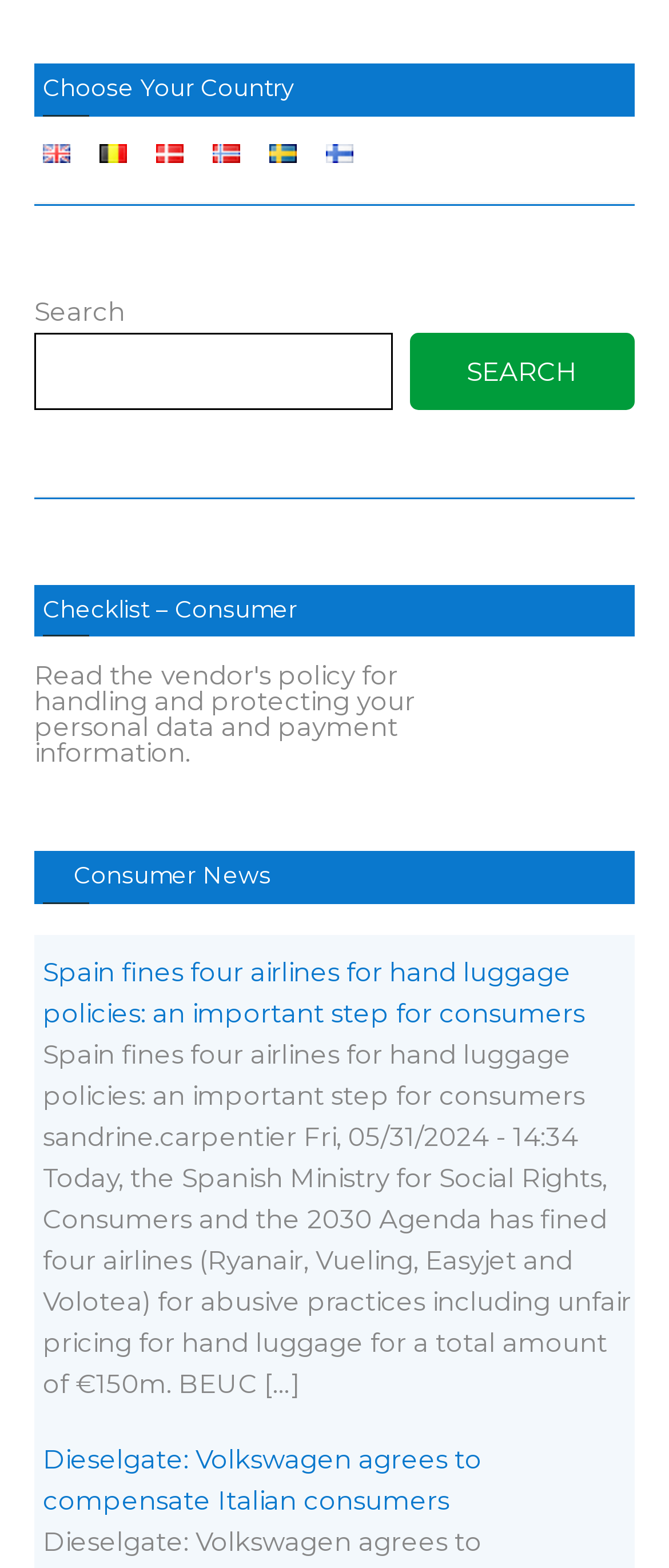Identify the bounding box for the UI element described as: "parent_node: SEARCH name="s"". The coordinates should be four float numbers between 0 and 1, i.e., [left, top, right, bottom].

[0.051, 0.212, 0.587, 0.261]